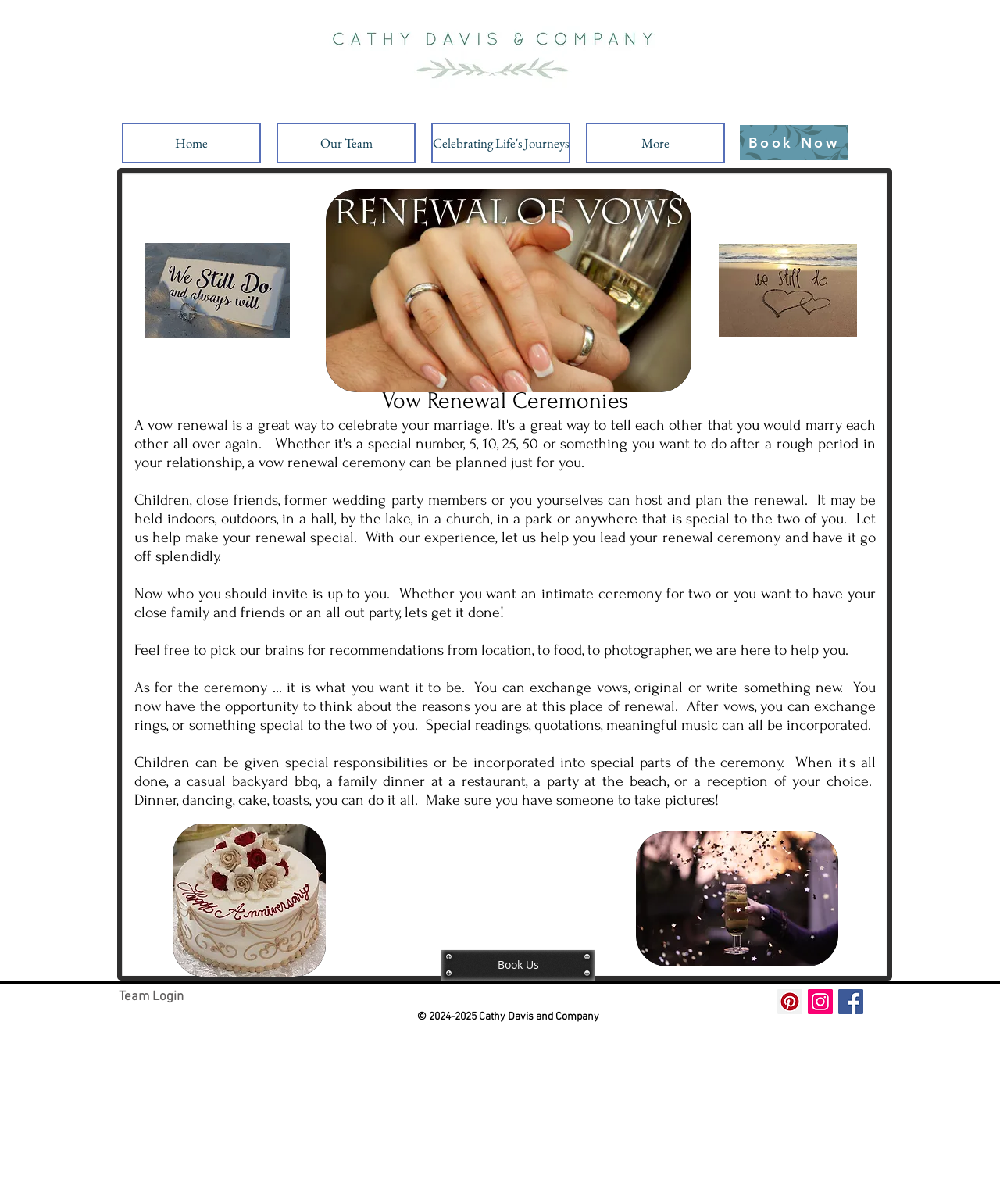Respond concisely with one word or phrase to the following query:
What is the main topic of this webpage?

Vow renewal ceremonies